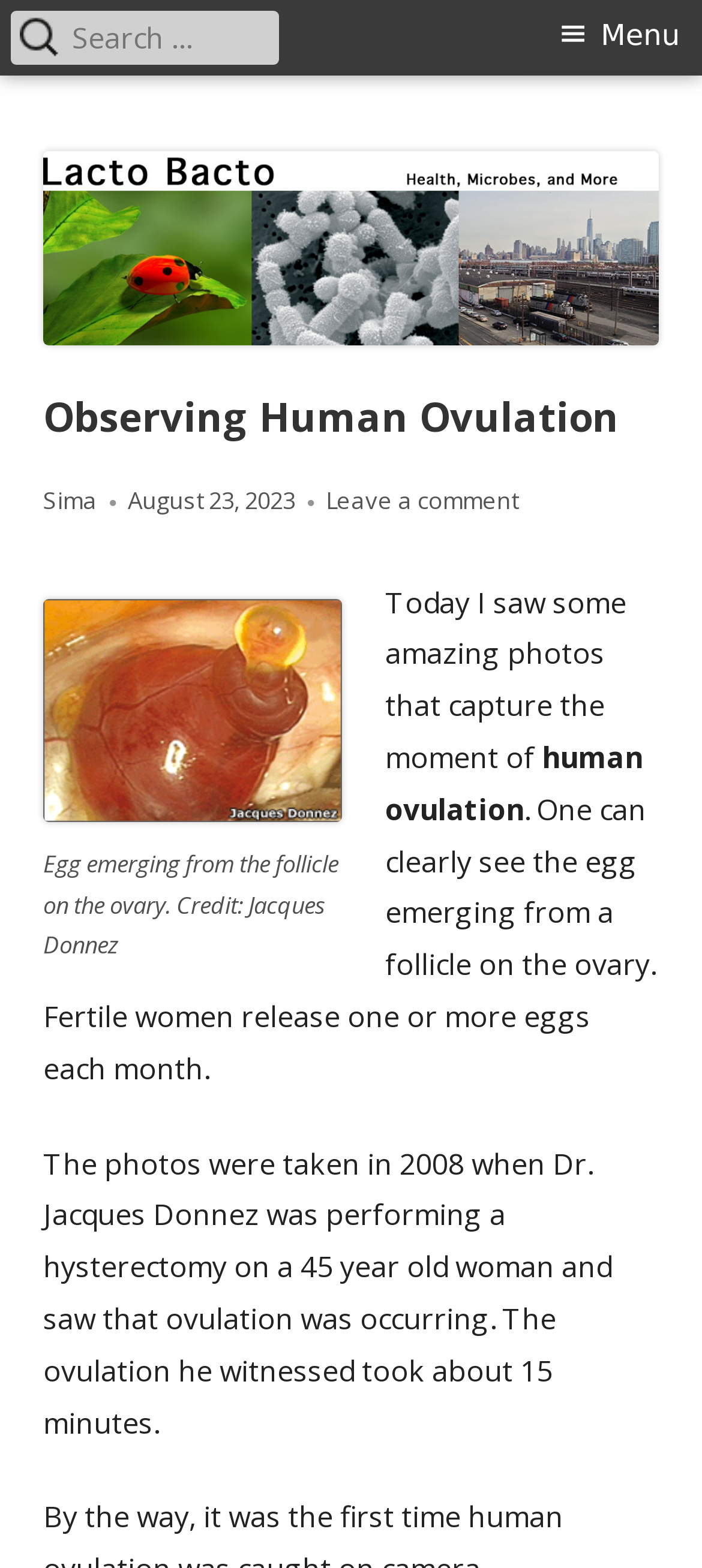Provide your answer in one word or a succinct phrase for the question: 
Who took the photos described in the article?

Dr. Jacques Donnez